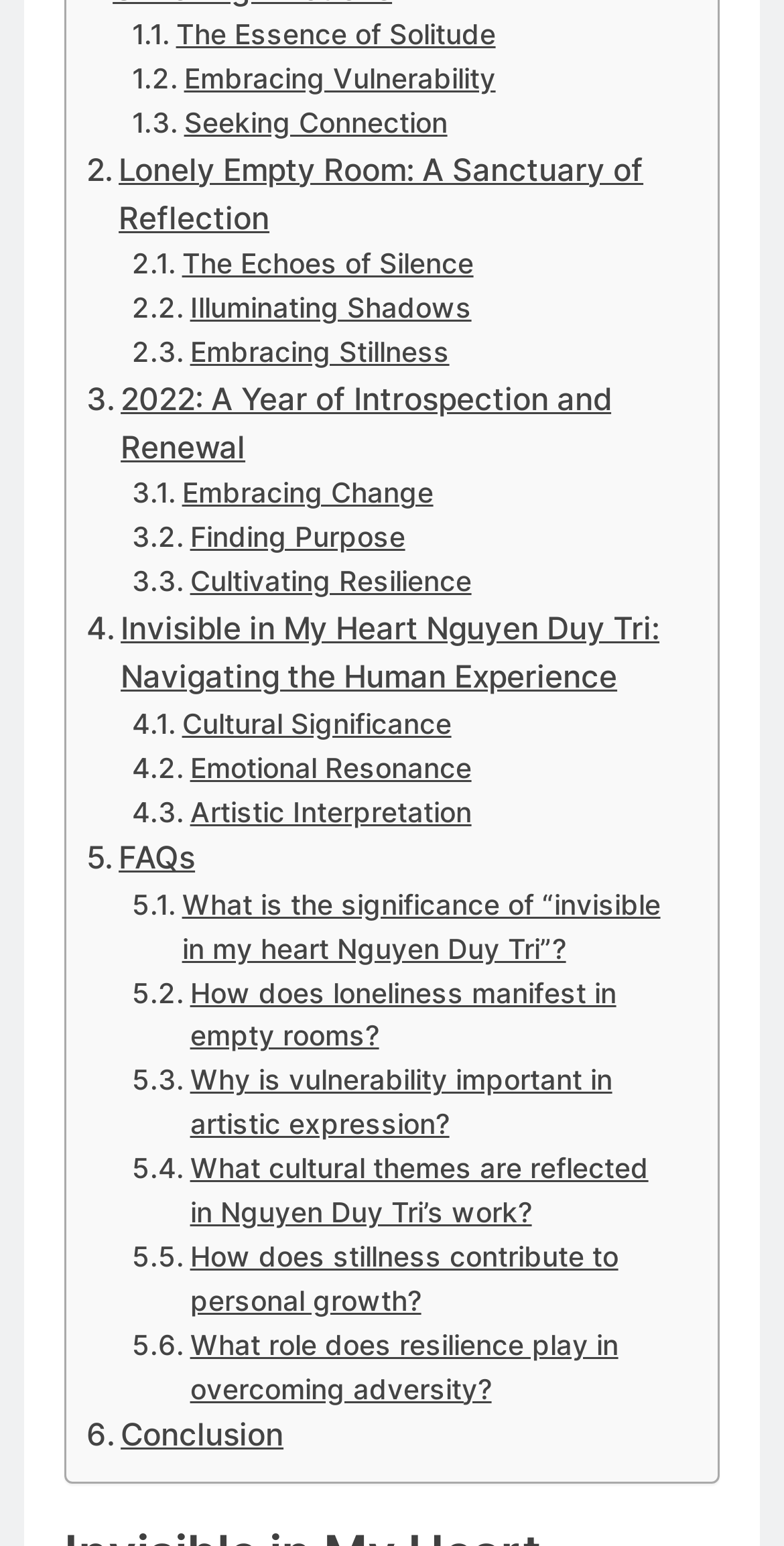Provide a brief response using a word or short phrase to this question:
Is there a link about FAQs?

Yes